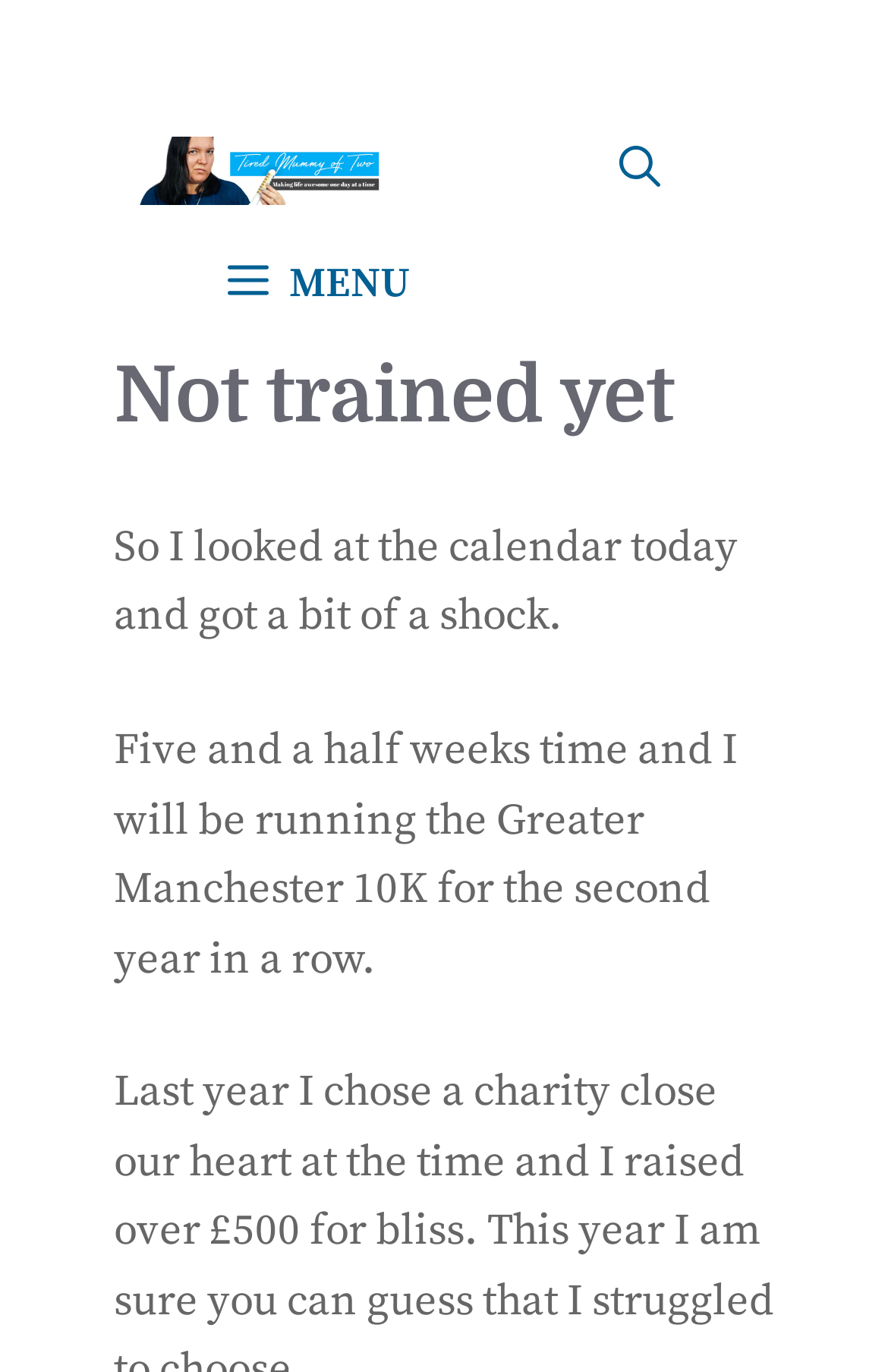Based on the provided description, "MENU", find the bounding box of the corresponding UI element in the screenshot.

[0.128, 0.166, 0.513, 0.249]